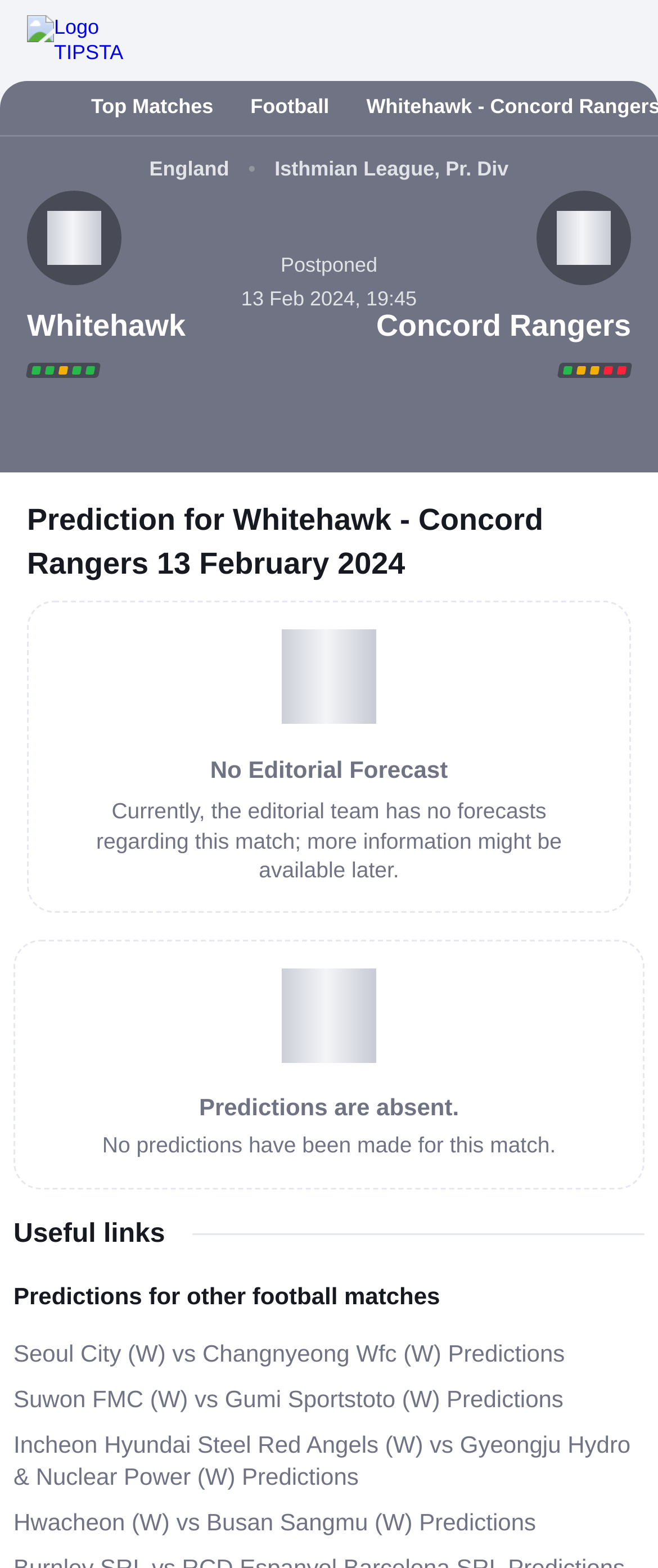Find the bounding box coordinates for the area that should be clicked to accomplish the instruction: "Check Incheon Hyundai Steel Red Angels (W) vs Gyeongju Hydro & Nuclear Power (W) Predictions".

[0.021, 0.912, 0.958, 0.95]